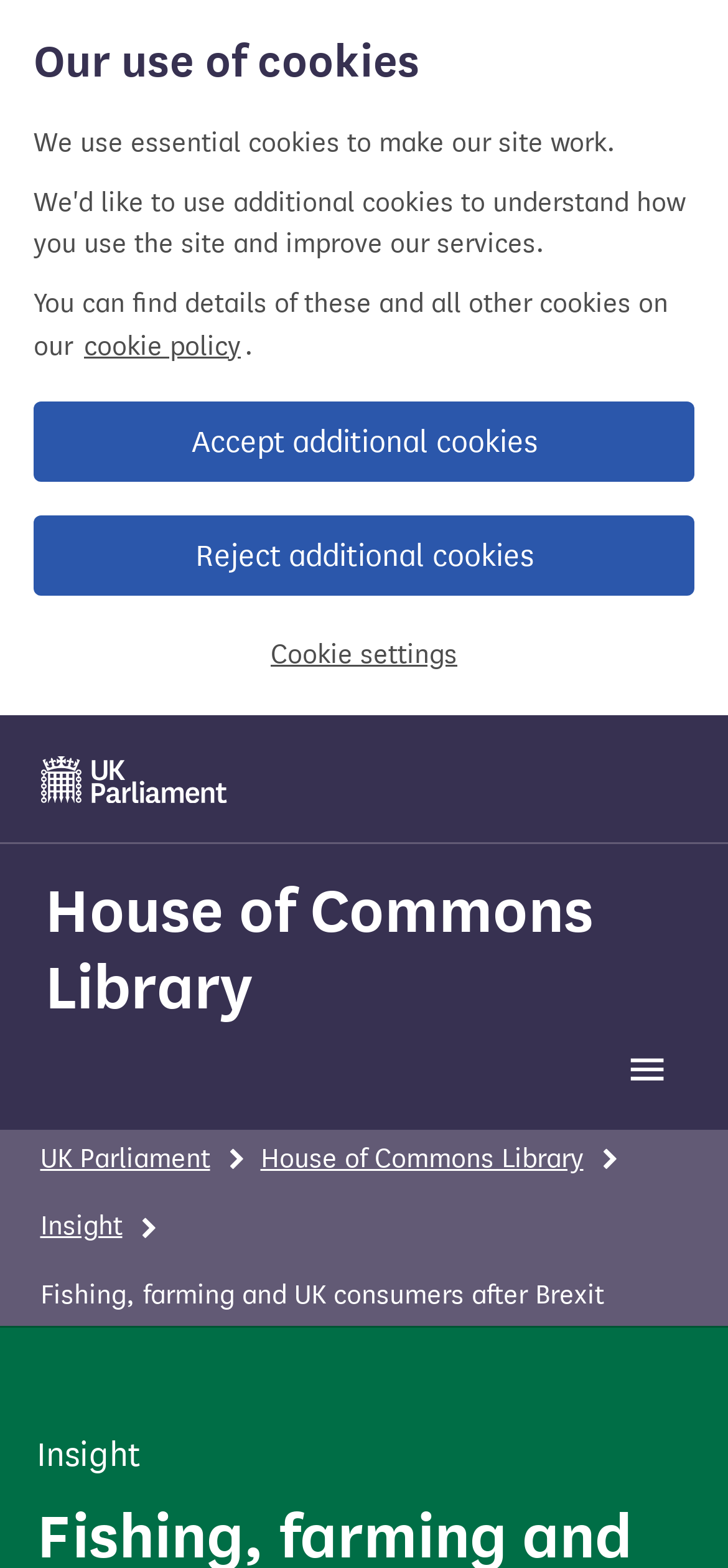Determine the bounding box coordinates of the clickable area required to perform the following instruction: "Toggle main navigation". The coordinates should be represented as four float numbers between 0 and 1: [left, top, right, bottom].

[0.827, 0.659, 0.95, 0.705]